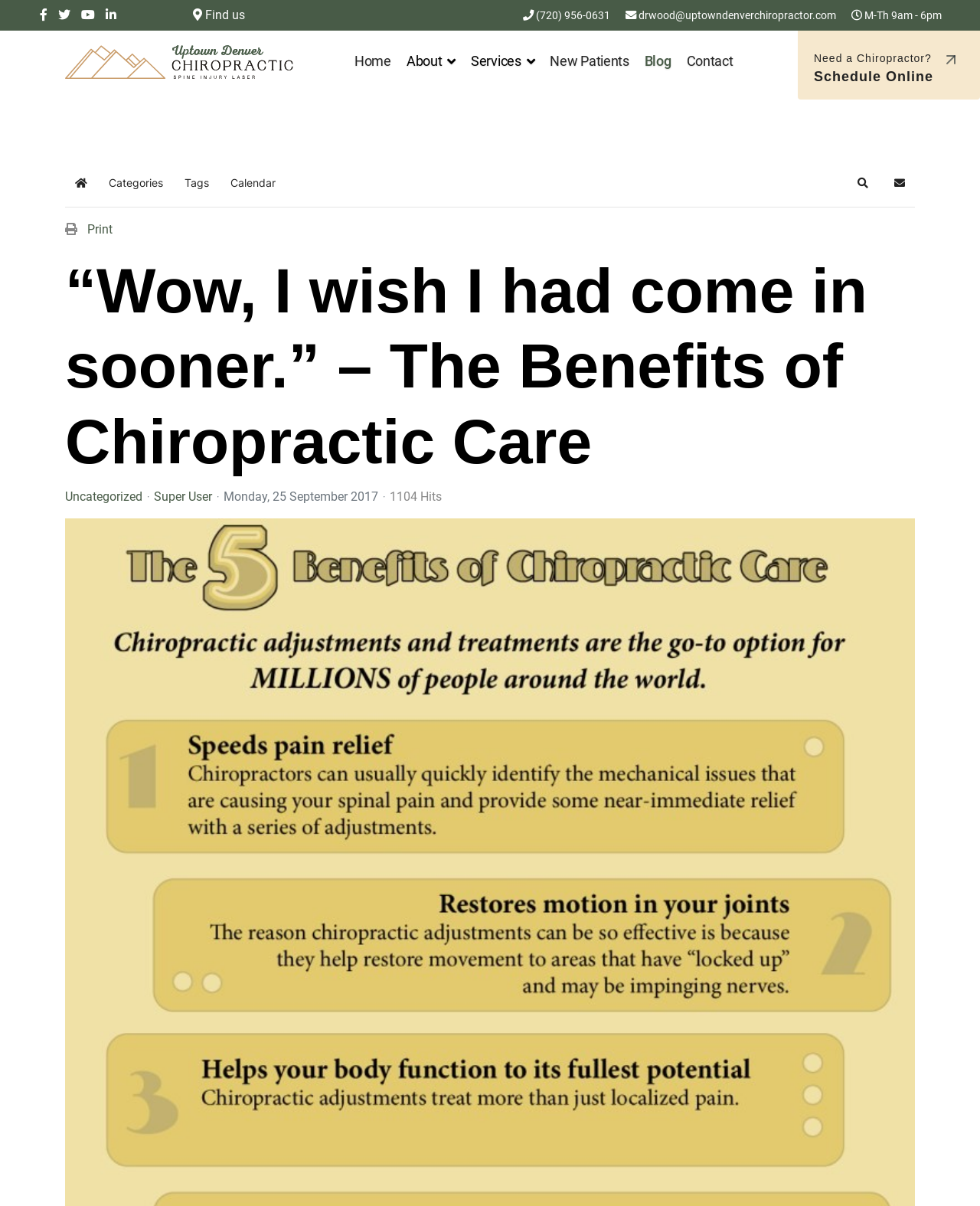Please find and report the primary heading text from the webpage.

“Wow, I wish I had come in sooner.” – The Benefits of Chiropractic Care